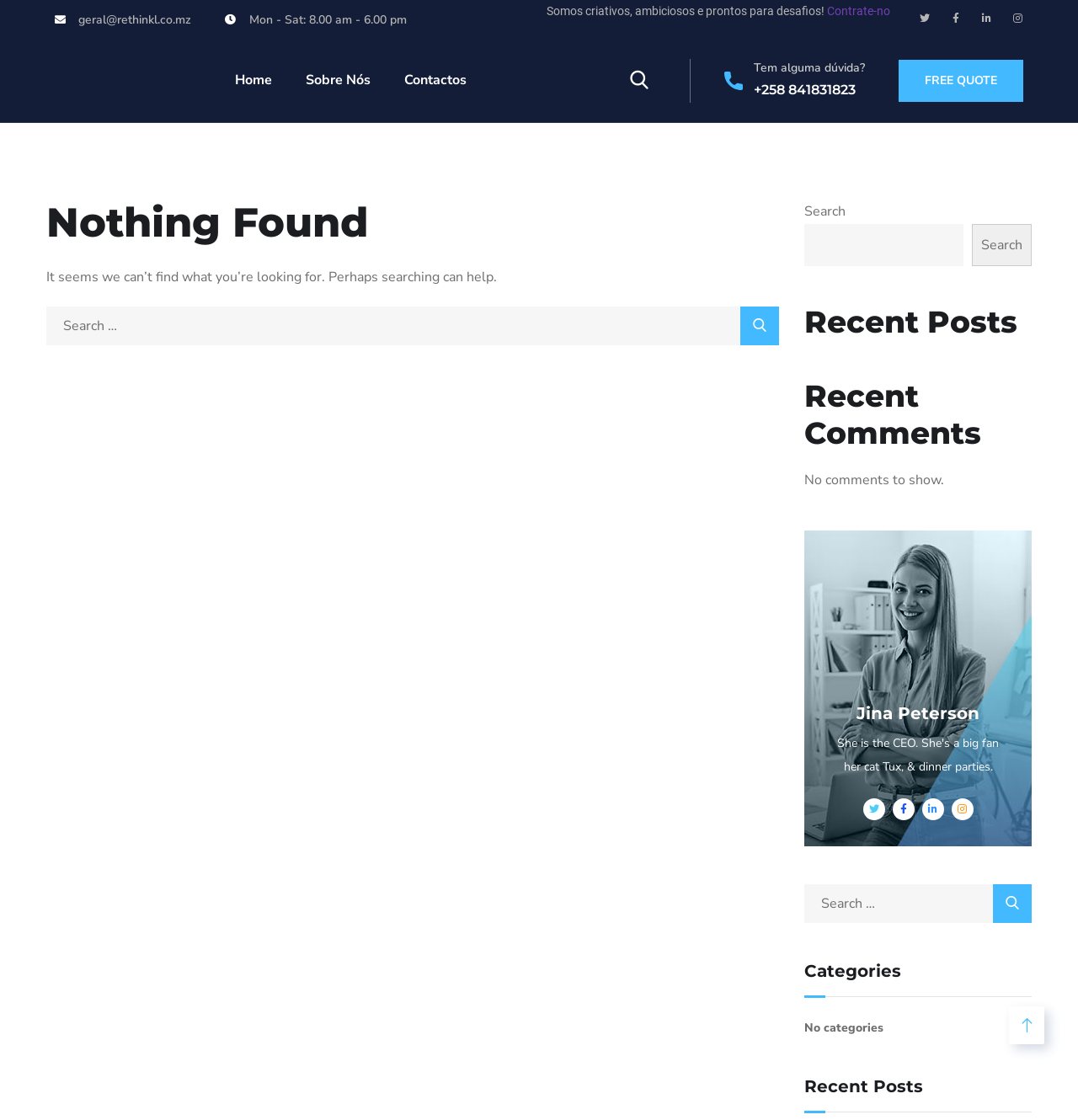Give a full account of the webpage's elements and their arrangement.

This webpage is a "Page not found" error page from Rethink Technologies. At the top, there is a contact email "geral@rethinkl.co.mz" and a business hour description "Mon - Sat: 8.00 am - 6.00 pm". Below that, there is a motivational phrase "Somos criativos, ambiciosos e prontos para desafios!" (We are creative, ambitious, and ready for challenges!). 

To the right of the motivational phrase, there are four social media links: Twitter, Facebook, LinkedIn, and Instagram. 

Below the social media links, there is a main navigation menu with four links: "Home", "Sobre Nós" (About Us), "Contactos" (Contacts), and an image. 

The main content area is divided into two sections. On the left, there is a section with a heading "Tem alguma dúvida?" (Do you have any questions?) and a phone number "+258 841831823". Below that, there is a "FREE QUOTE" button. 

On the right, there is a section with a heading "Nothing Found" and a description "It seems we can’t find what you’re looking for. Perhaps searching can help." Below that, there is a search box with a magnifying glass button. 

Further down, there are three sections: "Recent Posts", "Recent Comments", and "Categories". The "Recent Comments" section has a message "No comments to show." and a profile image of "Jina Peterson" with her name and social media links below. The "Categories" section has a message "No categories". 

At the bottom of the page, there is a search box with a magnifying glass button and a link with a icon.